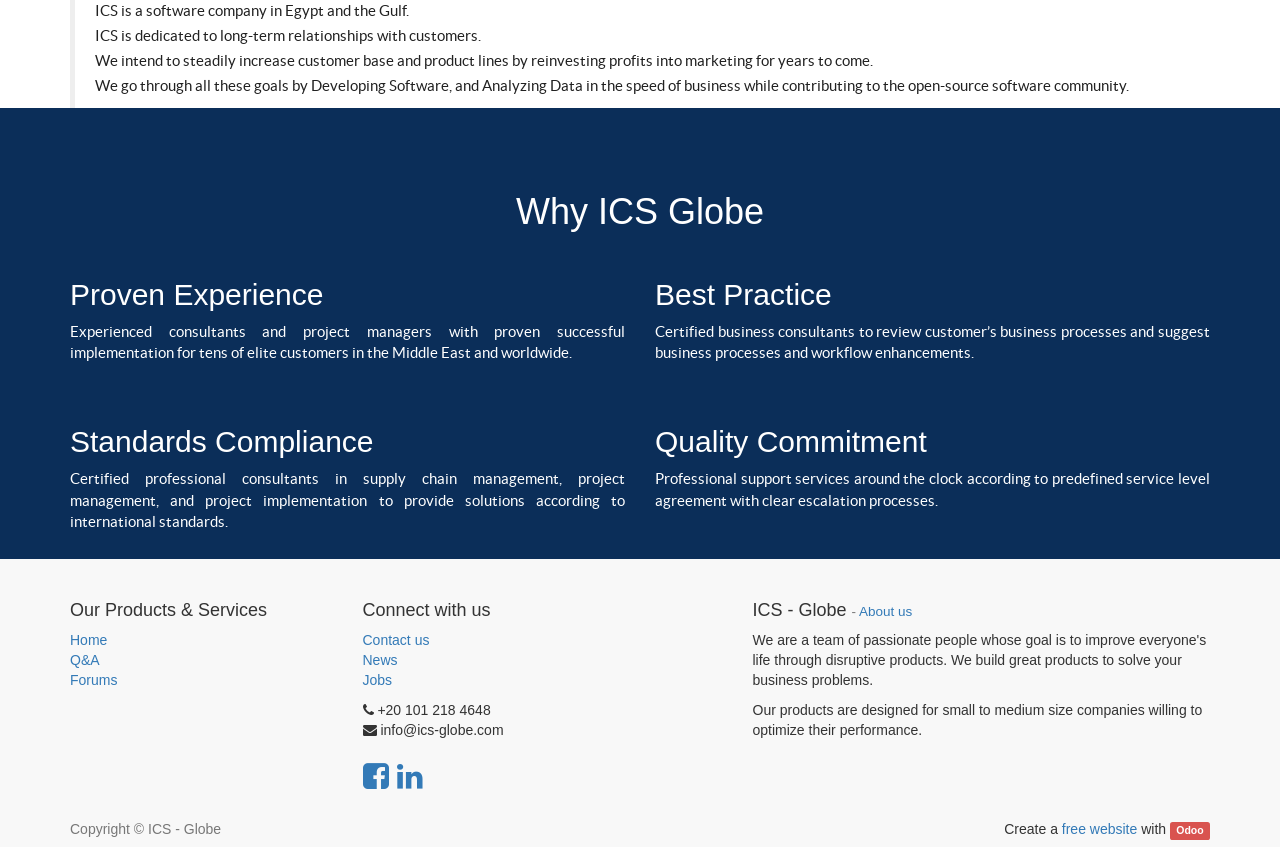What is the email address of the company? Look at the image and give a one-word or short phrase answer.

info@ics-globe.com